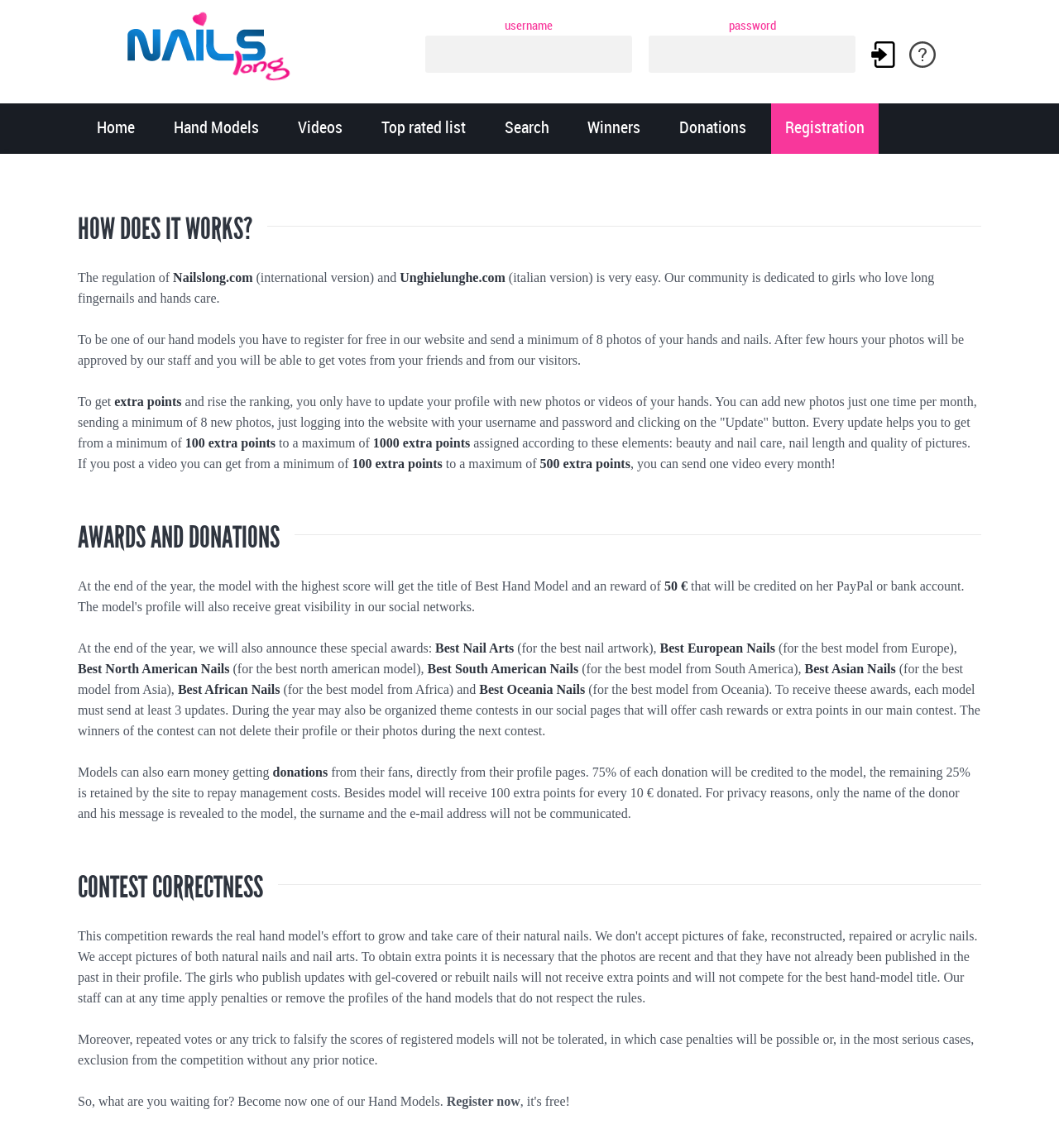Identify the bounding box coordinates for the UI element mentioned here: "parent_node: username title="Login"". Provide the coordinates as four float values between 0 and 1, i.e., [left, top, right, bottom].

[0.822, 0.036, 0.847, 0.059]